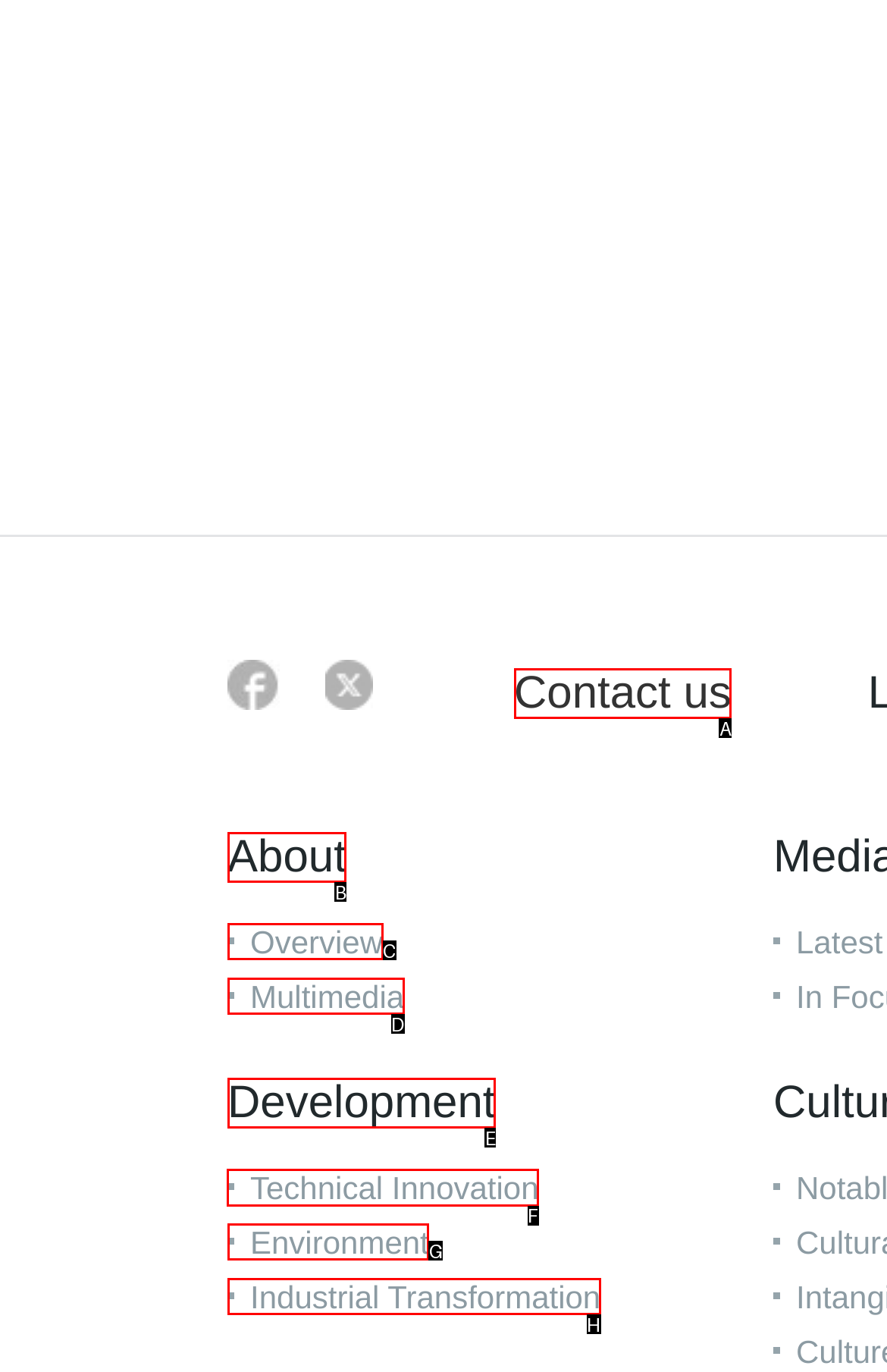Please indicate which HTML element to click in order to fulfill the following task: Learn about Technical Innovation Respond with the letter of the chosen option.

F